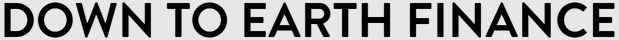Paint a vivid picture of the image with your description.

The image features the bold text "DOWN TO EARTH FINANCE" prominently displayed. This phrase evokes a sense of practical, accessible financial advice, suggesting a grounded approach to managing finances. The design emphasizes clarity and straightforwardness, aligning with the ethos of making financial concepts easier to understand for a wider audience. Positioned within a context that likely relates to financial education or personal finance management, the image serves to engage viewers looking for relatable and actionable financial guidance.